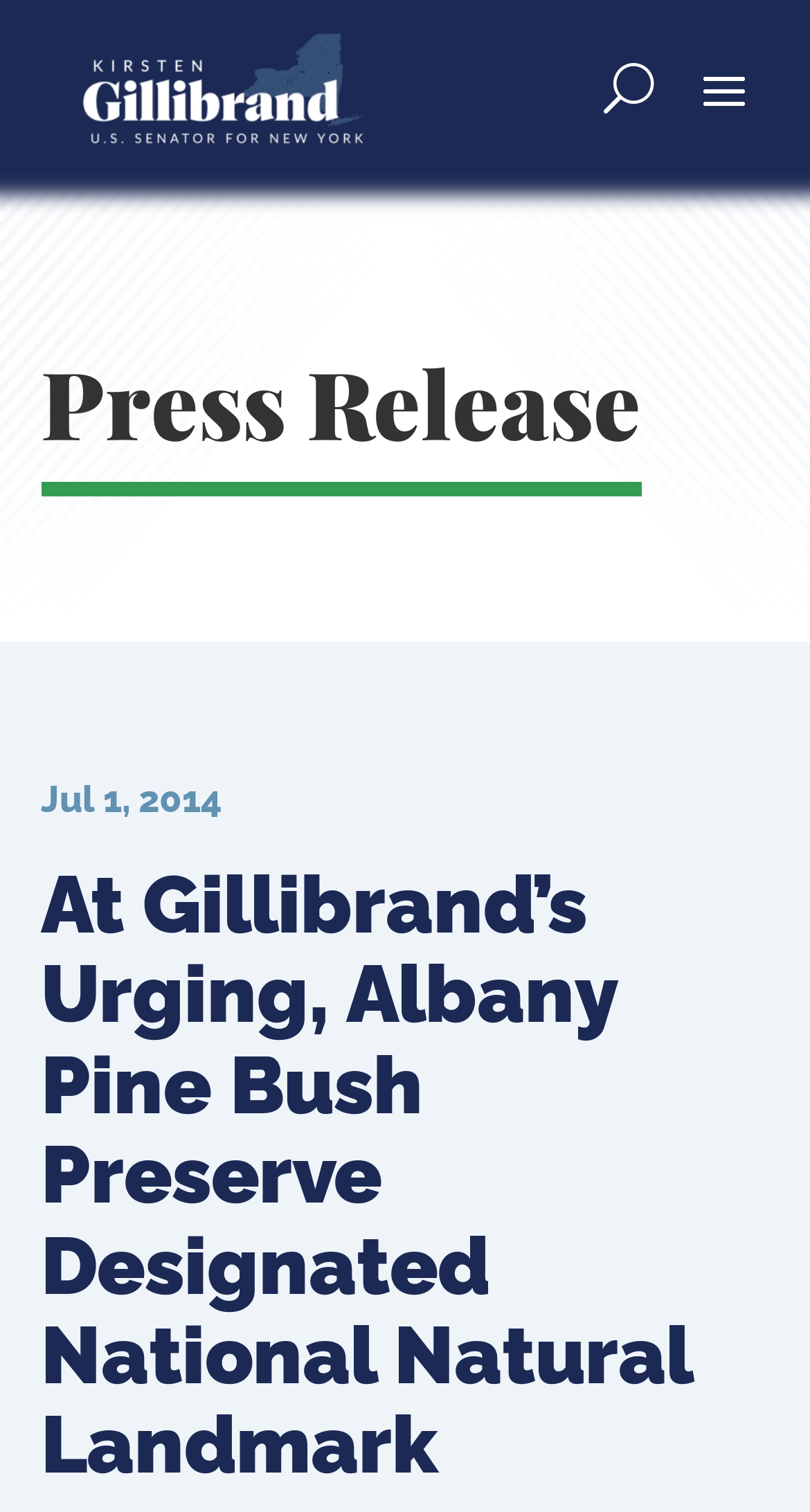What is the category of the webpage content?
Refer to the image and give a detailed answer to the query.

I determined the category of the webpage content by looking at the heading element with the text 'Press Release' which is located at the top of the webpage.